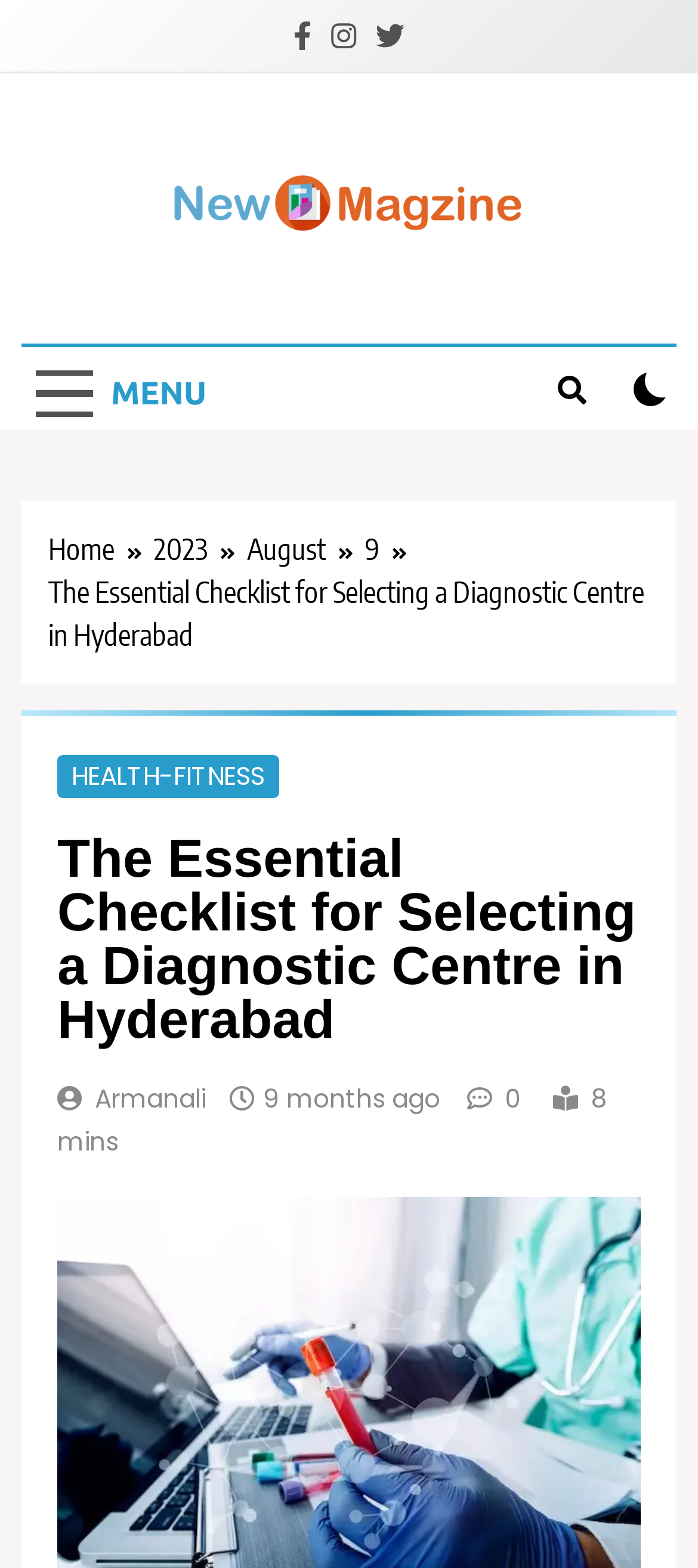Determine the bounding box coordinates of the element that should be clicked to execute the following command: "Visit the Armanali page".

[0.136, 0.689, 0.295, 0.712]